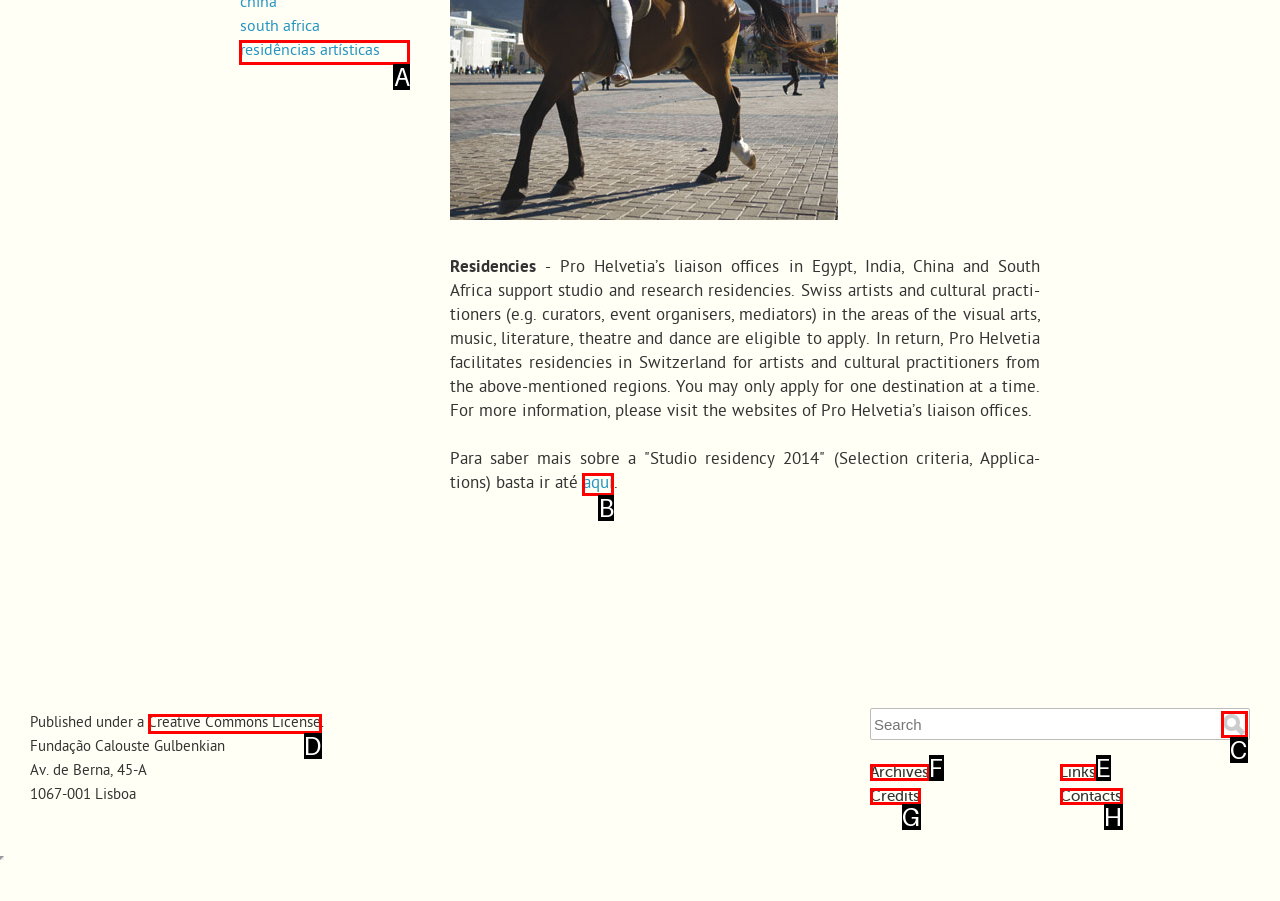From the options shown in the screenshot, tell me which lettered element I need to click to complete the task: visit 'Archives'.

F